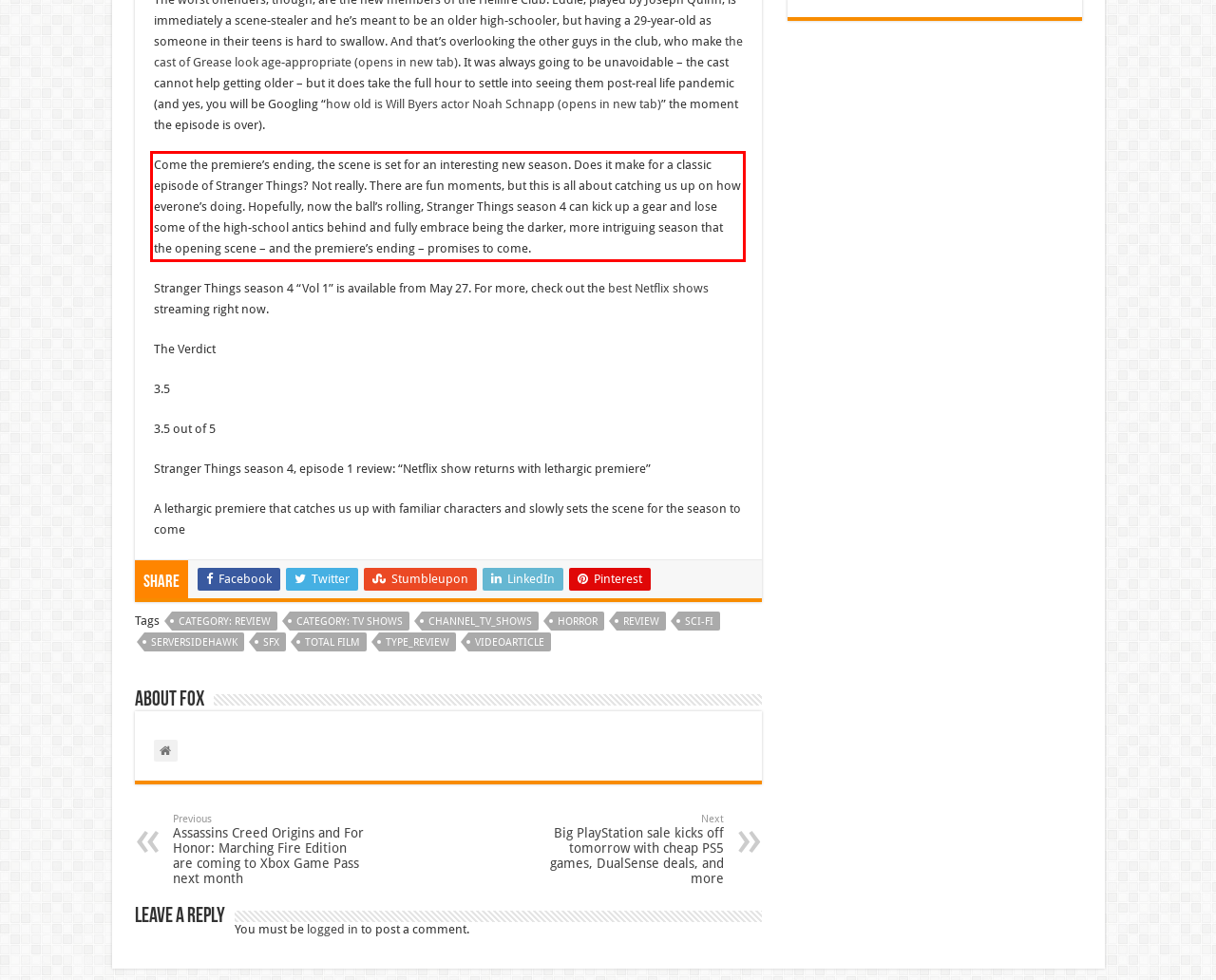Within the provided webpage screenshot, find the red rectangle bounding box and perform OCR to obtain the text content.

Come the premiere’s ending, the scene is set for an interesting new season. Does it make for a classic episode of Stranger Things? Not really. There are fun moments, but this is all about catching us up on how everone’s doing. Hopefully, now the ball’s rolling, Stranger Things season 4 can kick up a gear and lose some of the high-school antics behind and fully embrace being the darker, more intriguing season that the opening scene – and the premiere’s ending – promises to come.